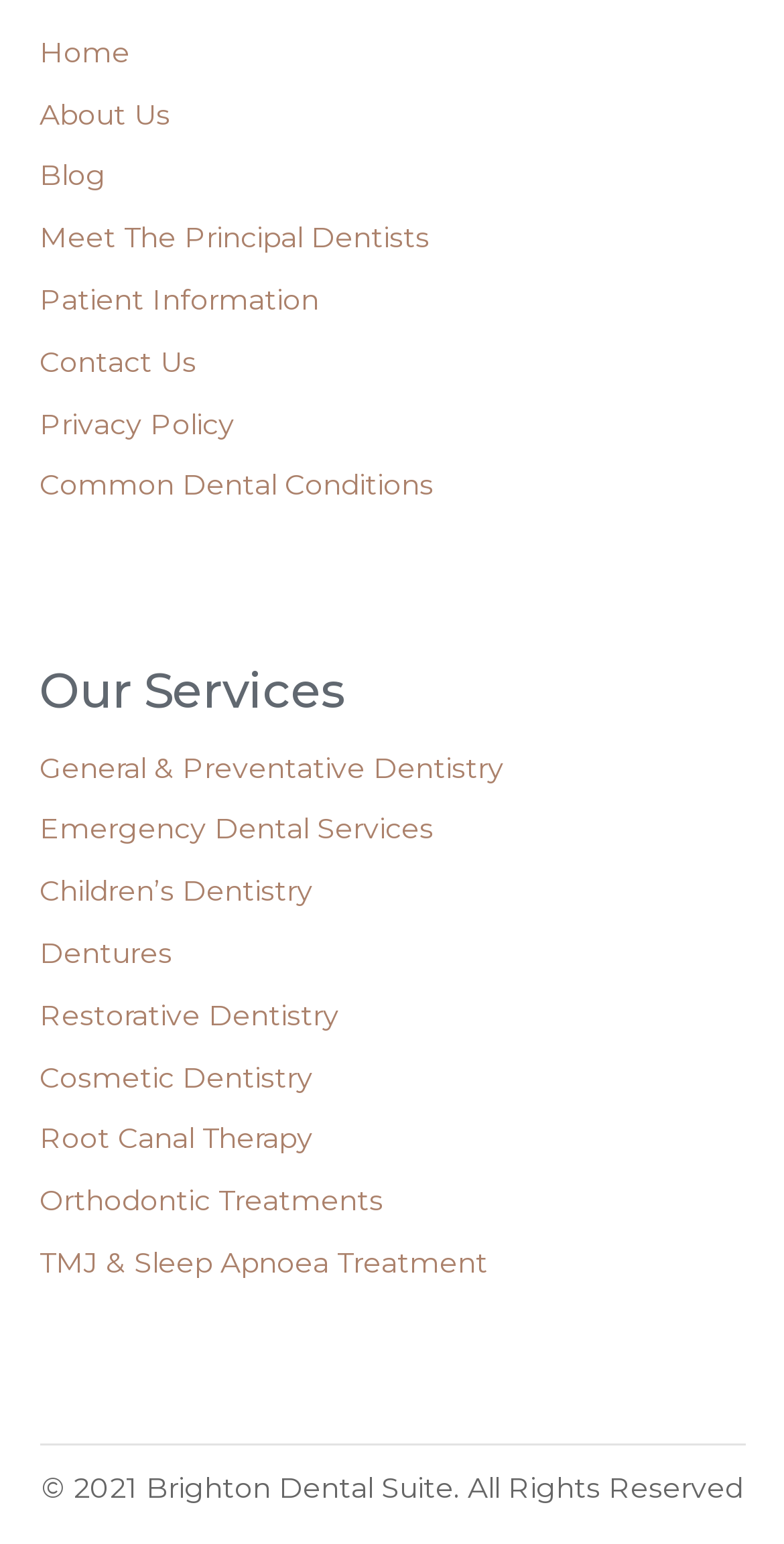Identify the bounding box coordinates of the clickable region required to complete the instruction: "Click on Home". The coordinates should be given as four float numbers within the range of 0 and 1, i.e., [left, top, right, bottom].

None